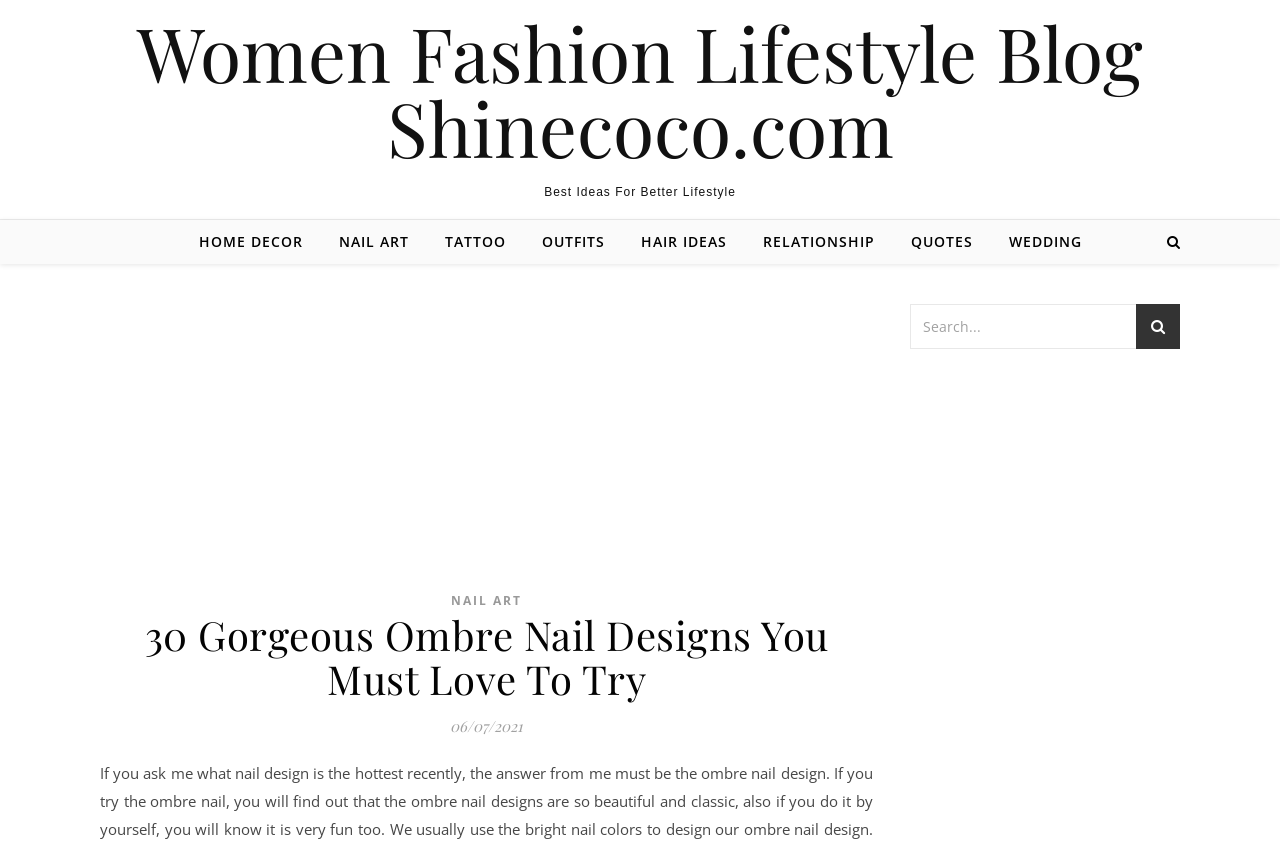Generate a comprehensive description of the contents of the webpage.

This webpage is a blog post about ombre nail designs, specifically showcasing 30 gorgeous designs. At the top, there is a header section with a link to the blog's homepage, "Women Fashion Lifestyle Blog Shinecoco.com", and a subtitle "Best Ideas For Better Lifestyle". Below this, there is a navigation menu with 7 links: "HOME DECOR", "NAIL ART", "TATTOO", "OUTFITS", "HAIR IDEAS", "RELATIONSHIP", and "QUOTES", which are evenly spaced and aligned horizontally.

On the left side, there is a large advertisement iframe that takes up most of the vertical space. Above the advertisement, there is a header section with a link to "NAIL ART" and a heading that reads "30 Gorgeous Ombre Nail Designs You Must Love To Try". The date "06/07/2021" is displayed next to the heading.

On the right side, there is a search bar with a search box and a submit button. The search bar is positioned near the top of the page, above the advertisement.

Overall, the webpage has a clean layout with clear headings and concise text, making it easy to navigate and read.